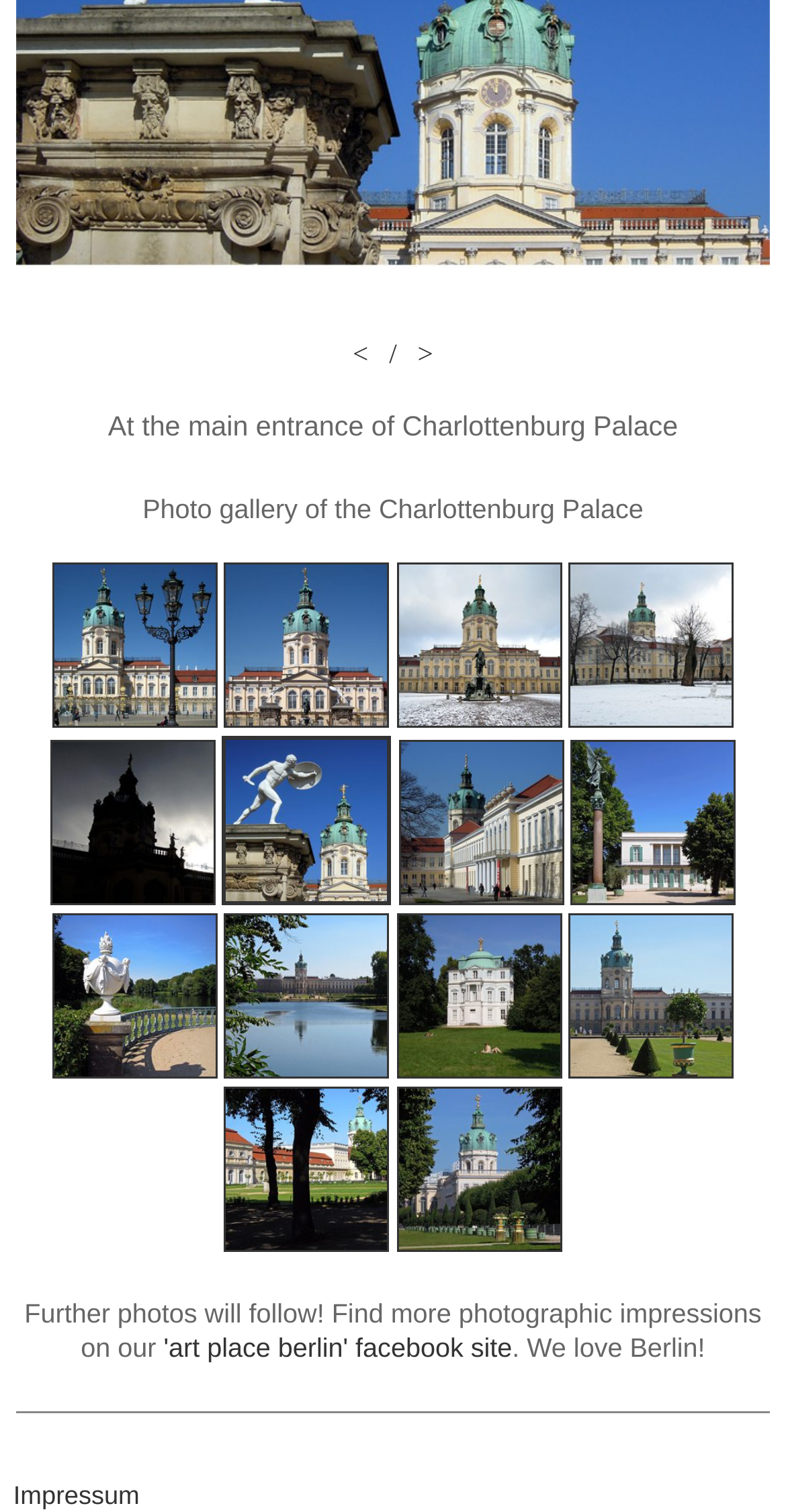Identify the bounding box coordinates for the UI element described as follows: "Impressum". Ensure the coordinates are four float numbers between 0 and 1, formatted as [left, top, right, bottom].

[0.017, 0.98, 0.178, 0.999]